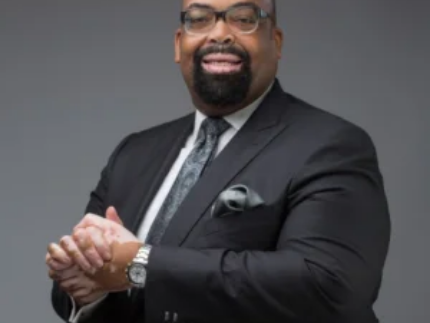Describe all elements and aspects of the image.

The image features a distinguished gentleman dressed in a sharp black suit and a stylish silver watch, exuding confidence and professionalism. He stands with a warm smile, his hands clasped together, suggesting a positive demeanor. The background is neutral, allowing his polished appearance to take center stage. This individual is associated with an article titled "Edo State Governorship Candidate Olumide Akpata Blames Senior Government Official for University Attack," indicating his involvement in political matters. His attire and posture convey a readiness to engage in meaningful dialogue, reflective of his role in the ongoing political discourse.